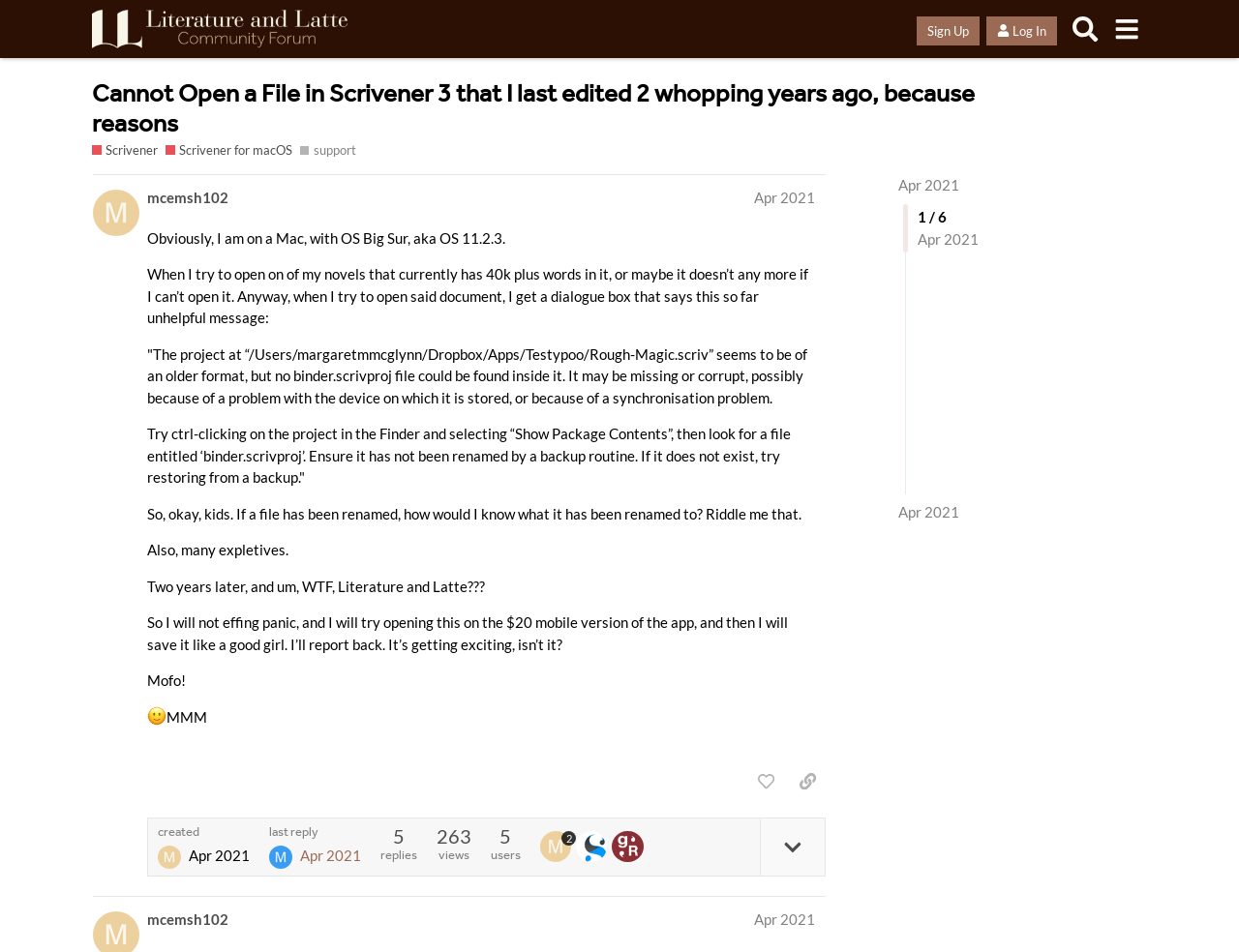What is the name of the software being discussed?
Please provide a comprehensive answer based on the visual information in the image.

The software being discussed is Scrivener, which is a writing software for macOS, as indicated by the link 'Scrivener for macOS' in the webpage.